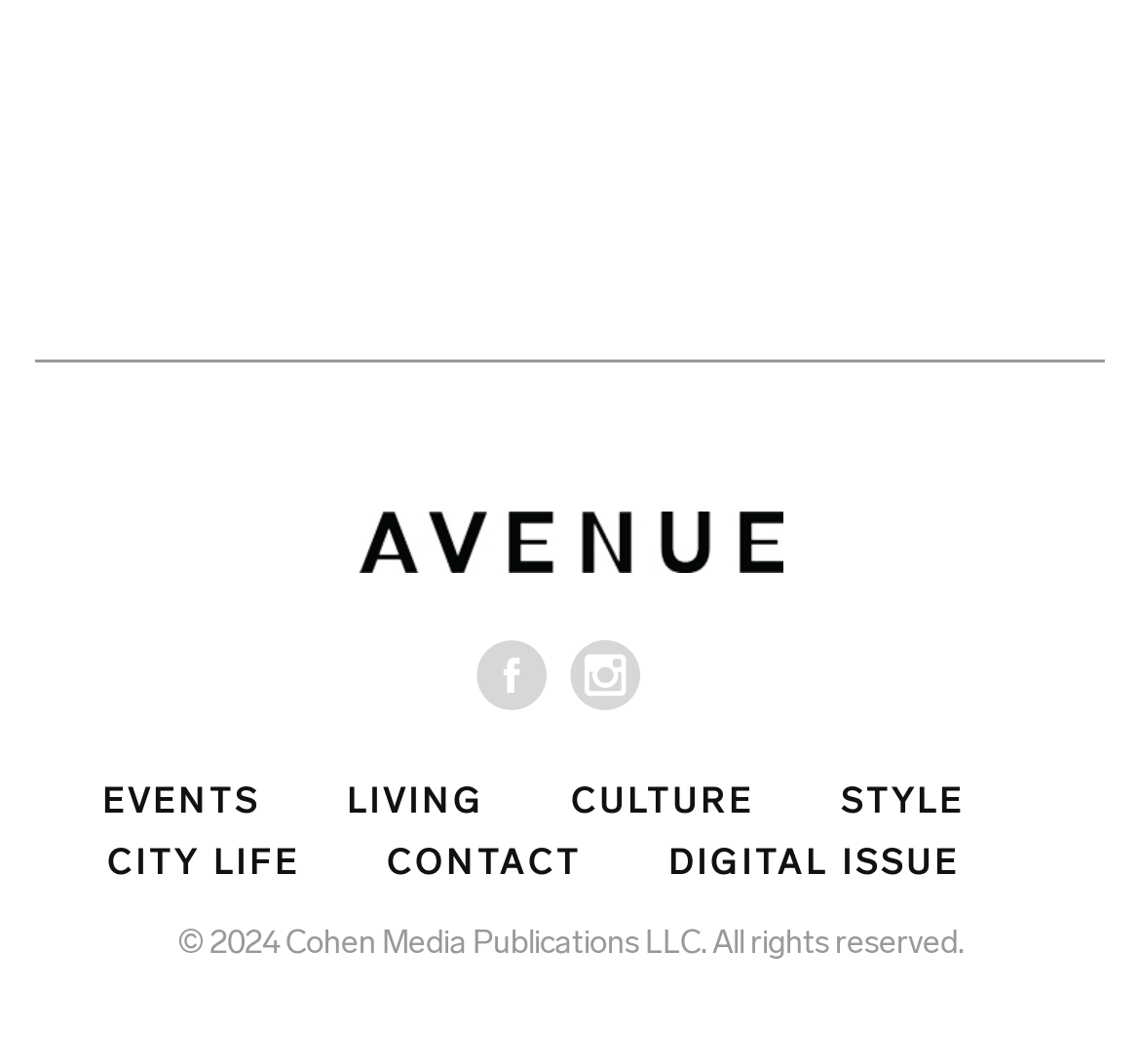Reply to the question with a brief word or phrase: How many columns are there in the middle section?

1